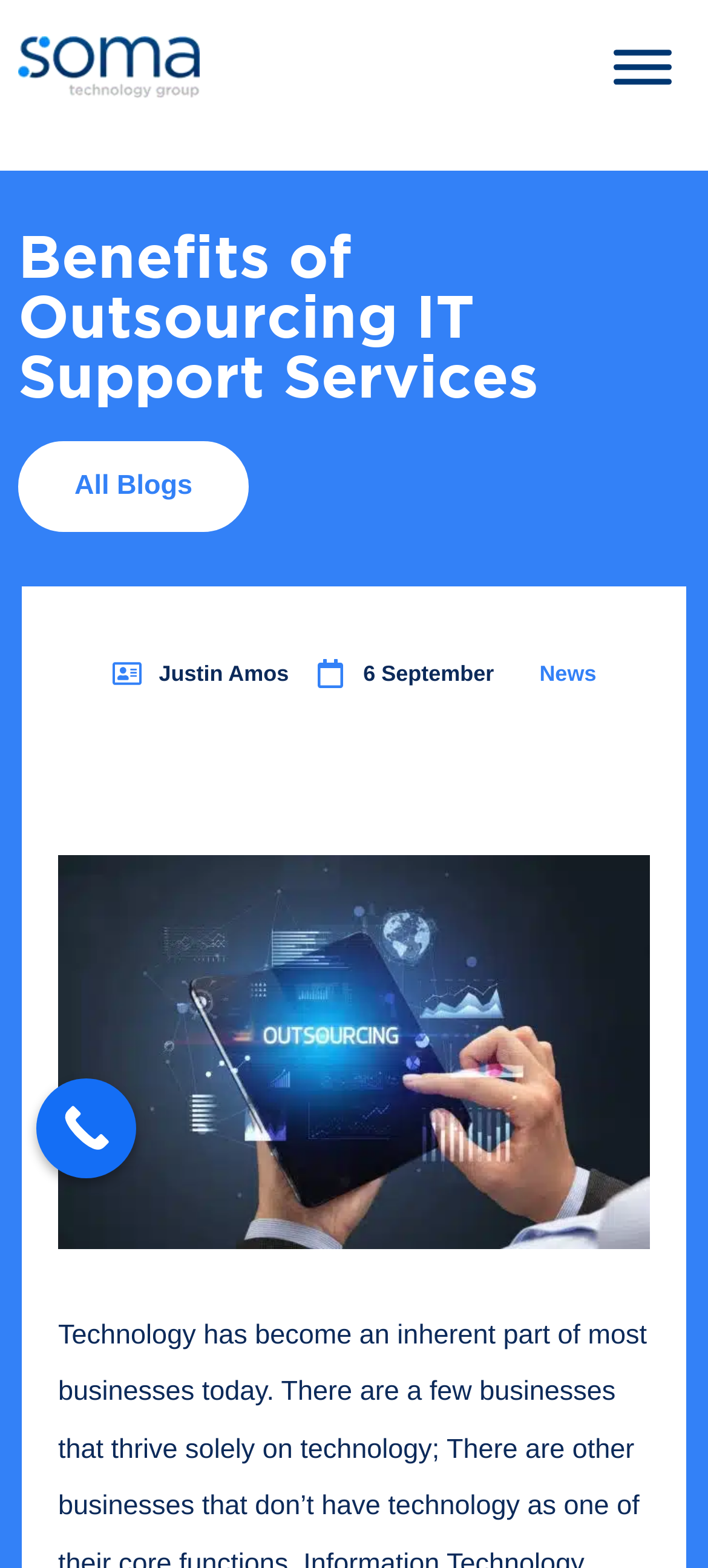From the webpage screenshot, predict the bounding box coordinates (top-left x, top-left y, bottom-right x, bottom-right y) for the UI element described here: All Blogs

[0.026, 0.281, 0.351, 0.339]